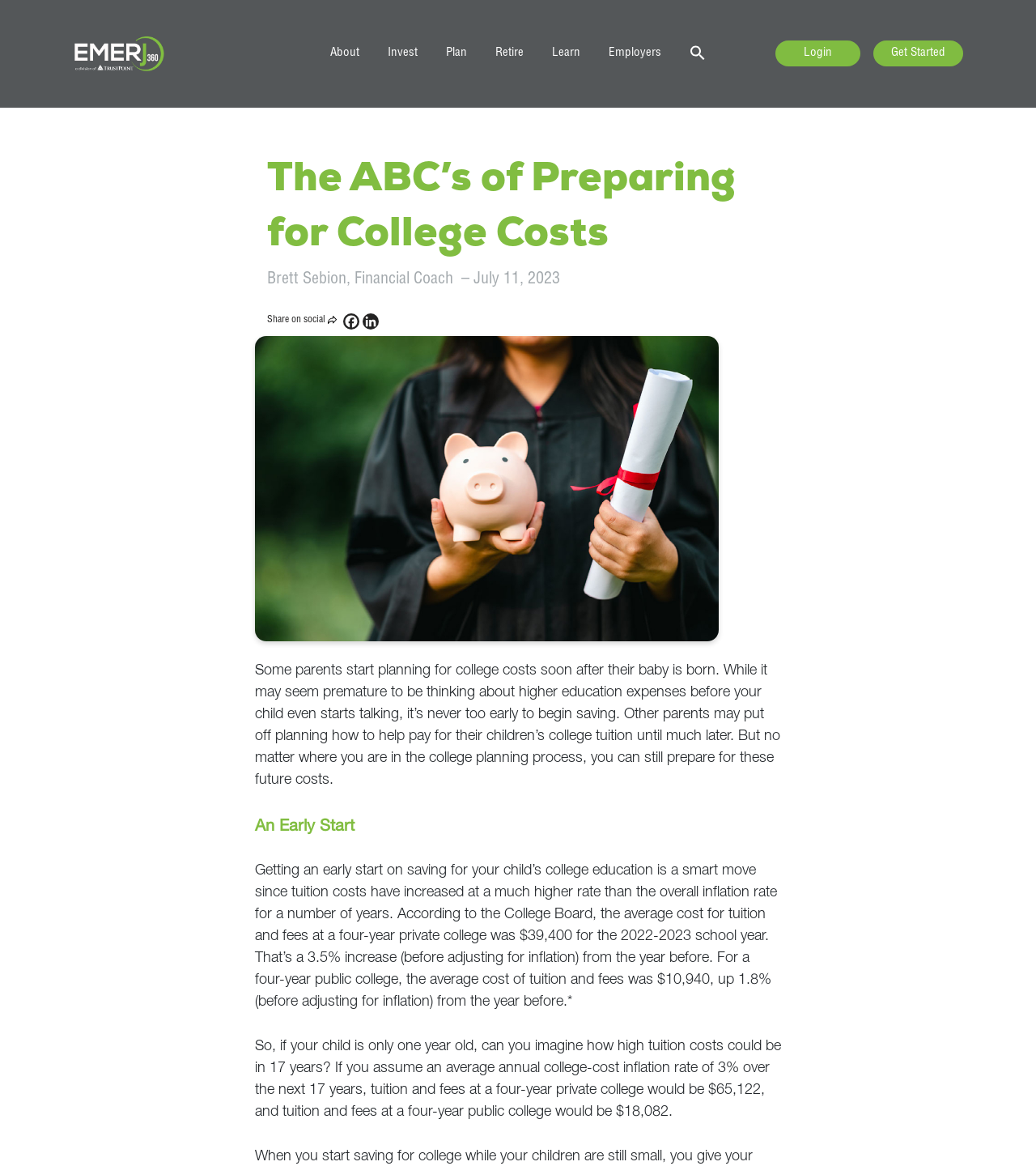Show the bounding box coordinates for the HTML element described as: "Use Directory Based Edge Blocking".

None